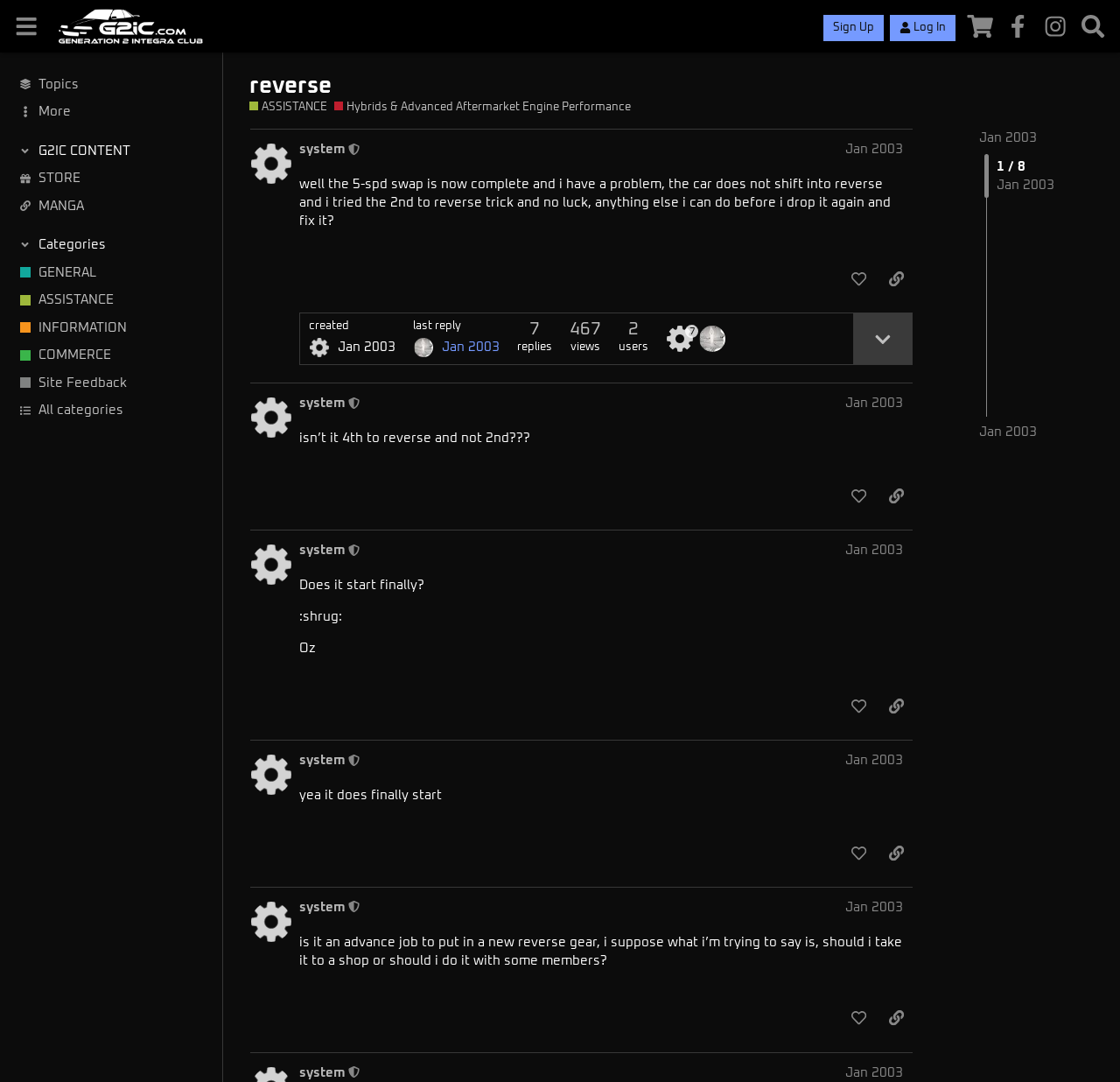Can you find the bounding box coordinates for the element to click on to achieve the instruction: "Click on the 'Search' button"?

[0.959, 0.007, 0.992, 0.042]